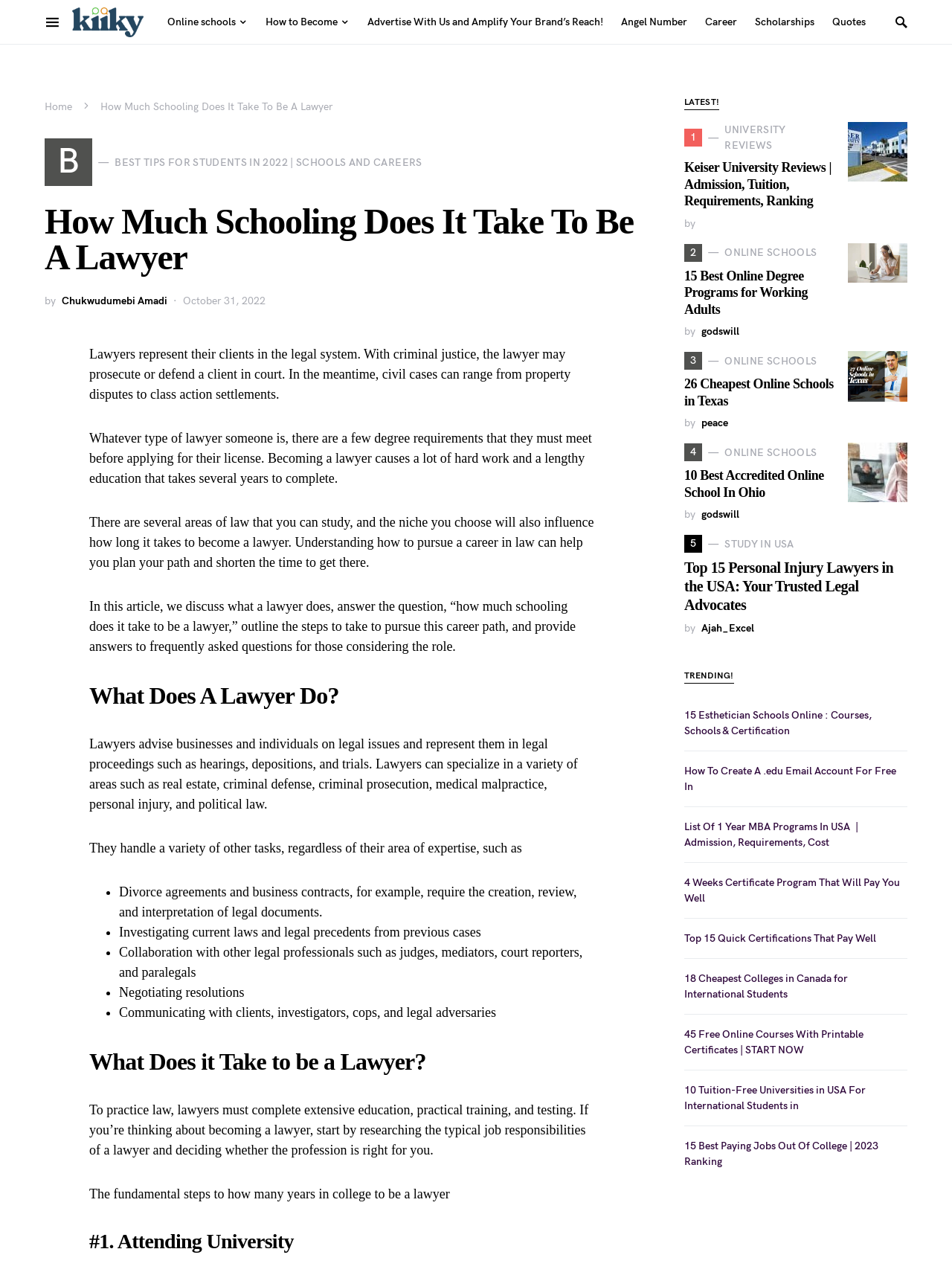Identify the bounding box coordinates of the specific part of the webpage to click to complete this instruction: "Click the '15 Best Online Degree Programs for Working Adults' link".

[0.891, 0.19, 0.953, 0.221]